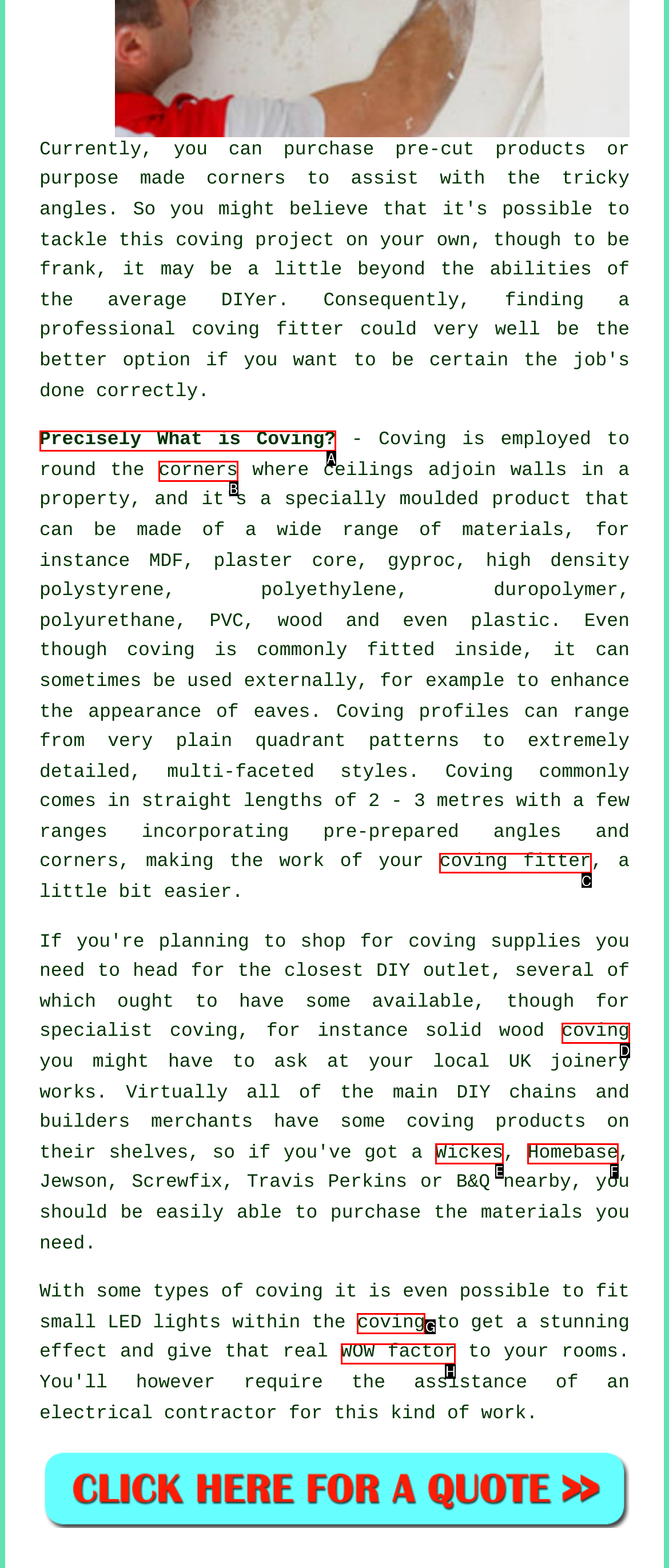Choose the letter of the option that needs to be clicked to perform the task: Get information about 'coving fitter'. Answer with the letter.

C